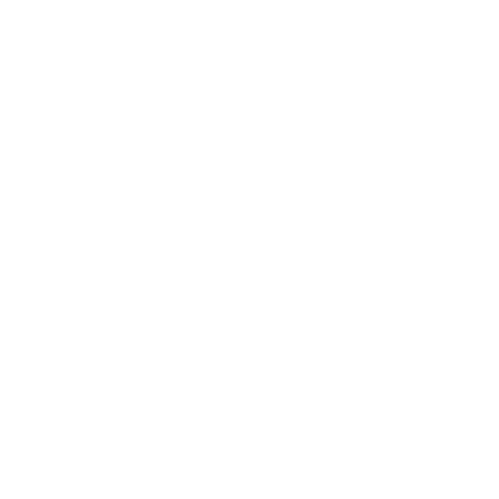Please provide a comprehensive answer to the question below using the information from the image: What is the discount percentage of the Multi-Function Peeler?

The discount percentage can be found in the caption, which states that the product is priced at $19.99 with a promotional discount of 23% compared to its original price of $25.99.